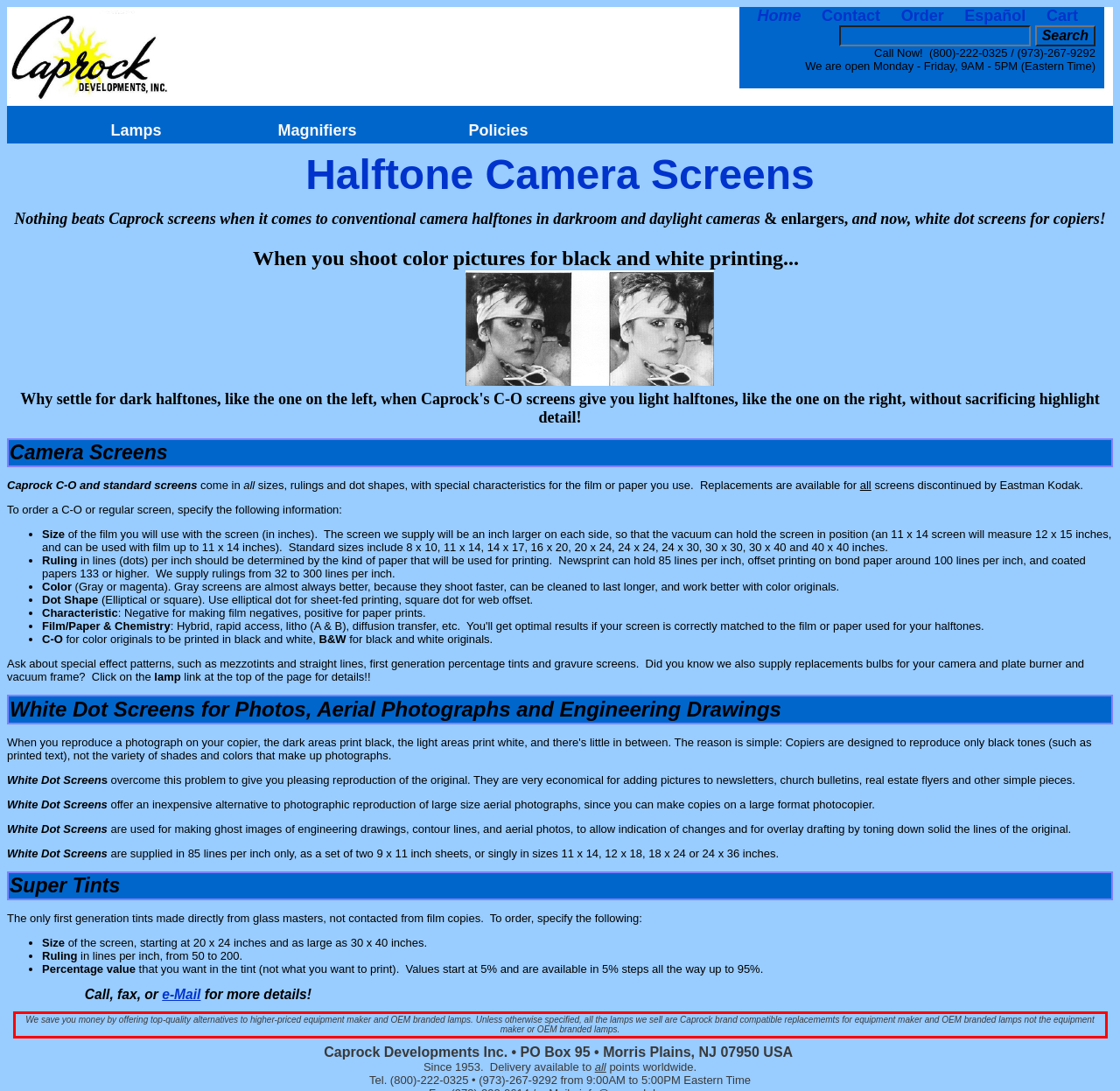In the given screenshot, locate the red bounding box and extract the text content from within it.

We save you money by offering top-quality alternatives to higher-priced equipment maker and OEM branded lamps. Unless otherwise specified, all the lamps we sell are Caprock brand compatible replacememts for equipment maker and OEM branded lamps not the equipment maker or OEM branded lamps.